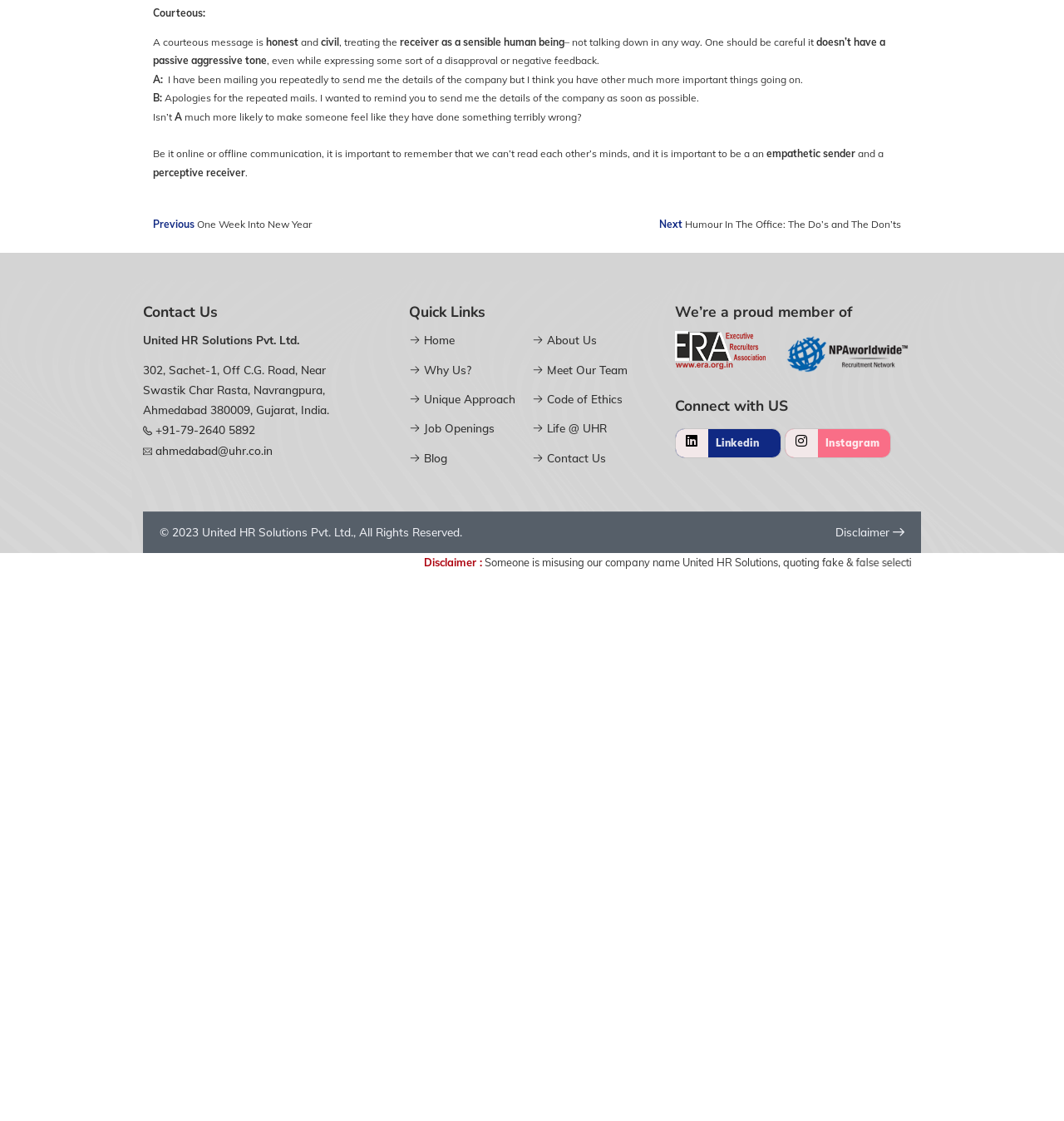Find and specify the bounding box coordinates that correspond to the clickable region for the instruction: "Contact Us".

[0.168, 0.693, 0.418, 0.715]